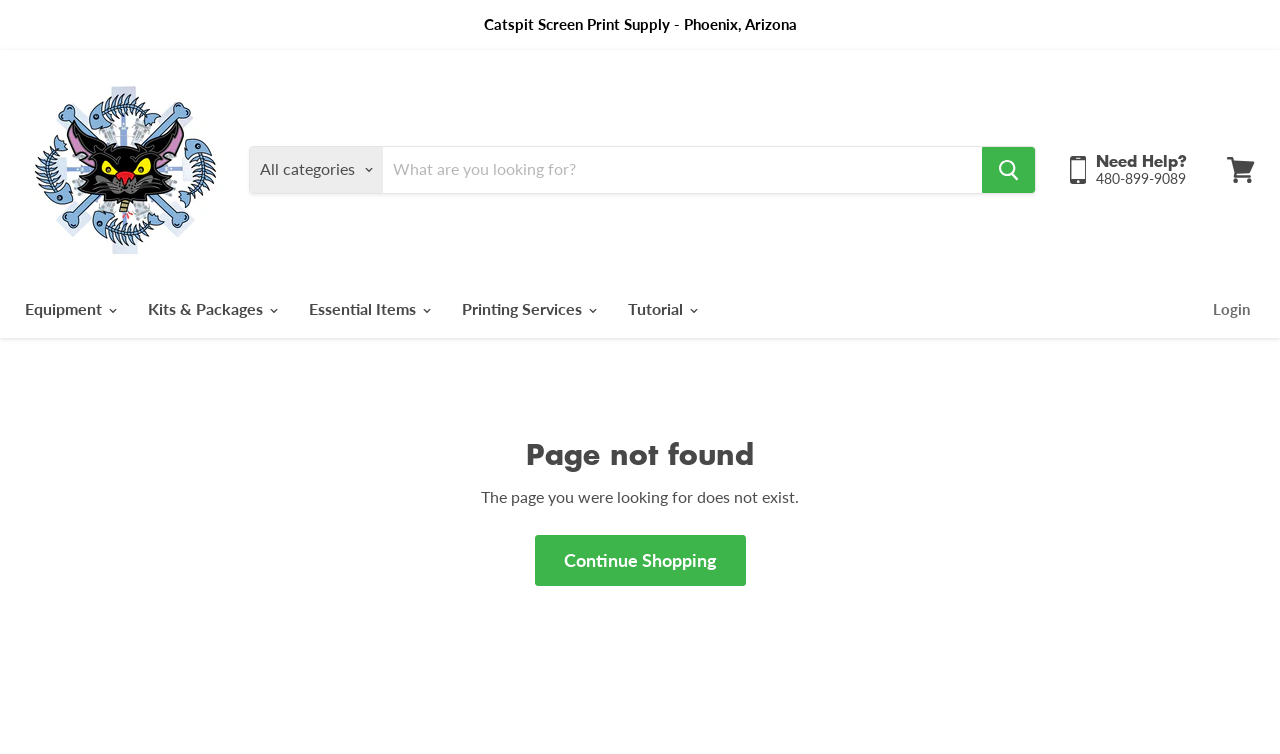What is the phone number for help?
Kindly offer a comprehensive and detailed response to the question.

The phone number is found on the top right side of the webpage, next to the 'Need Help?' text.